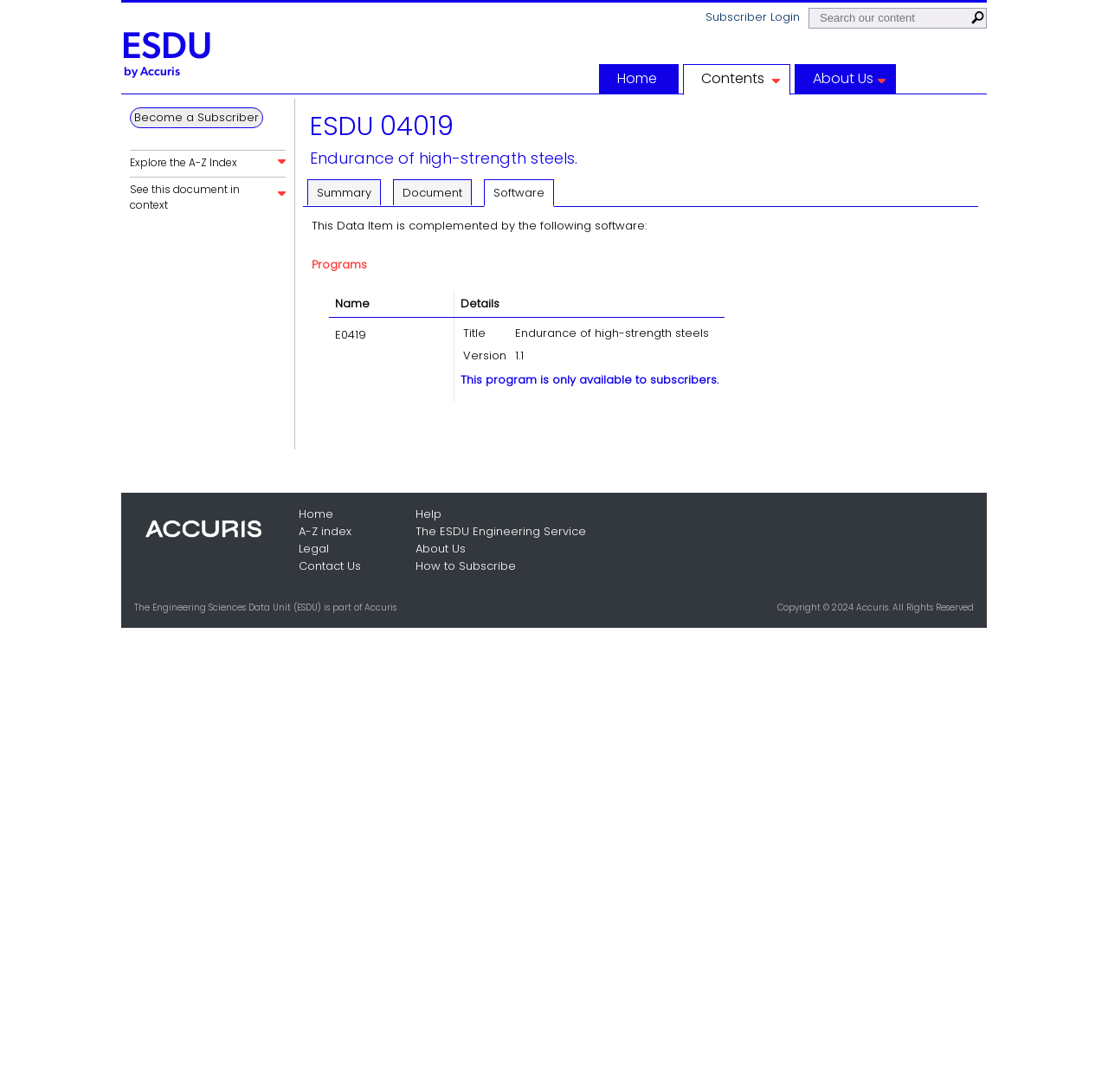Select the bounding box coordinates of the element I need to click to carry out the following instruction: "Login as a subscriber".

[0.629, 0.005, 0.73, 0.027]